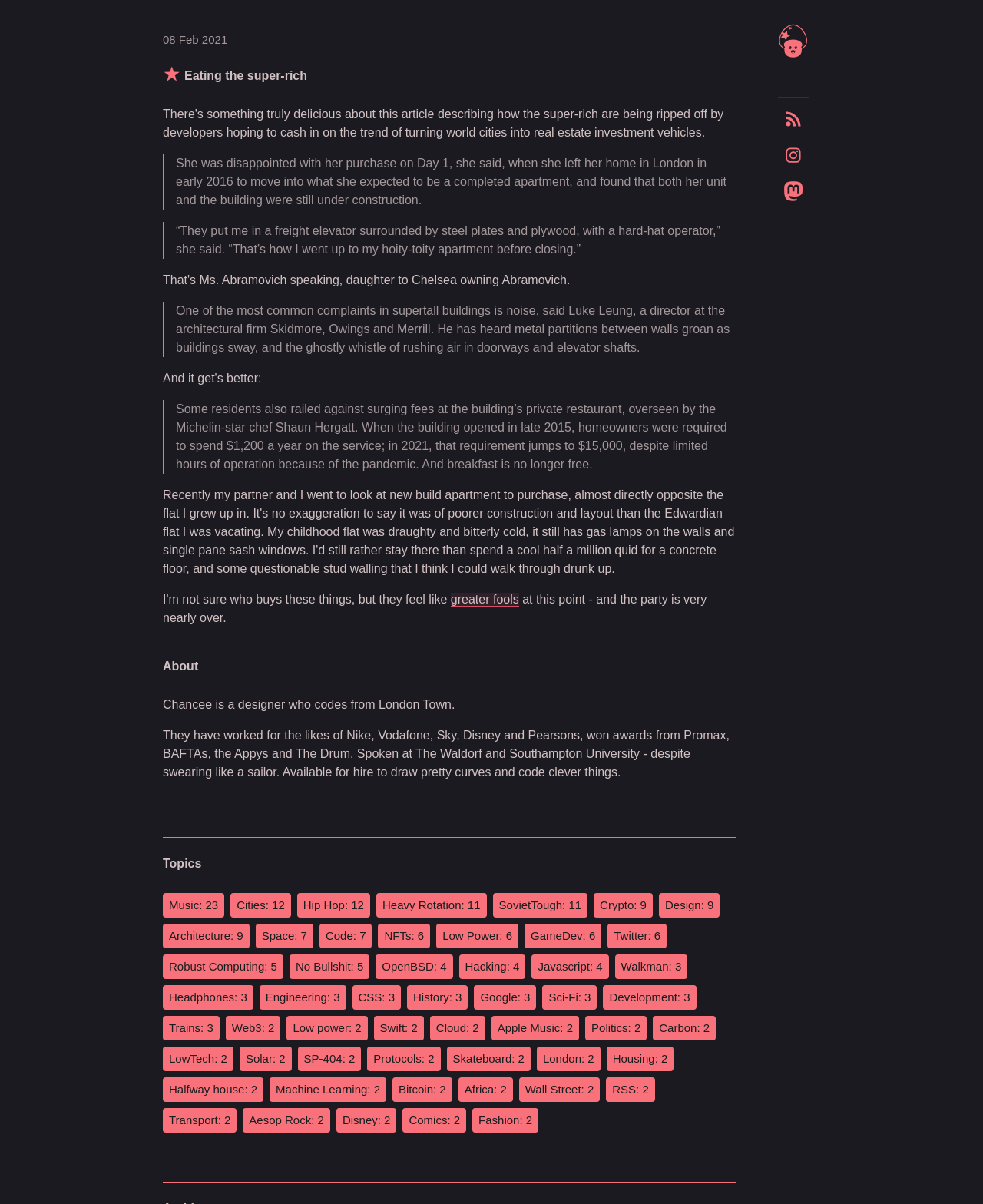What is the author's profession?
Please craft a detailed and exhaustive response to the question.

Based on the webpage, the author's profession can be inferred from the heading 'About' which describes the author as 'Chancee is a designer who codes from London Town.'